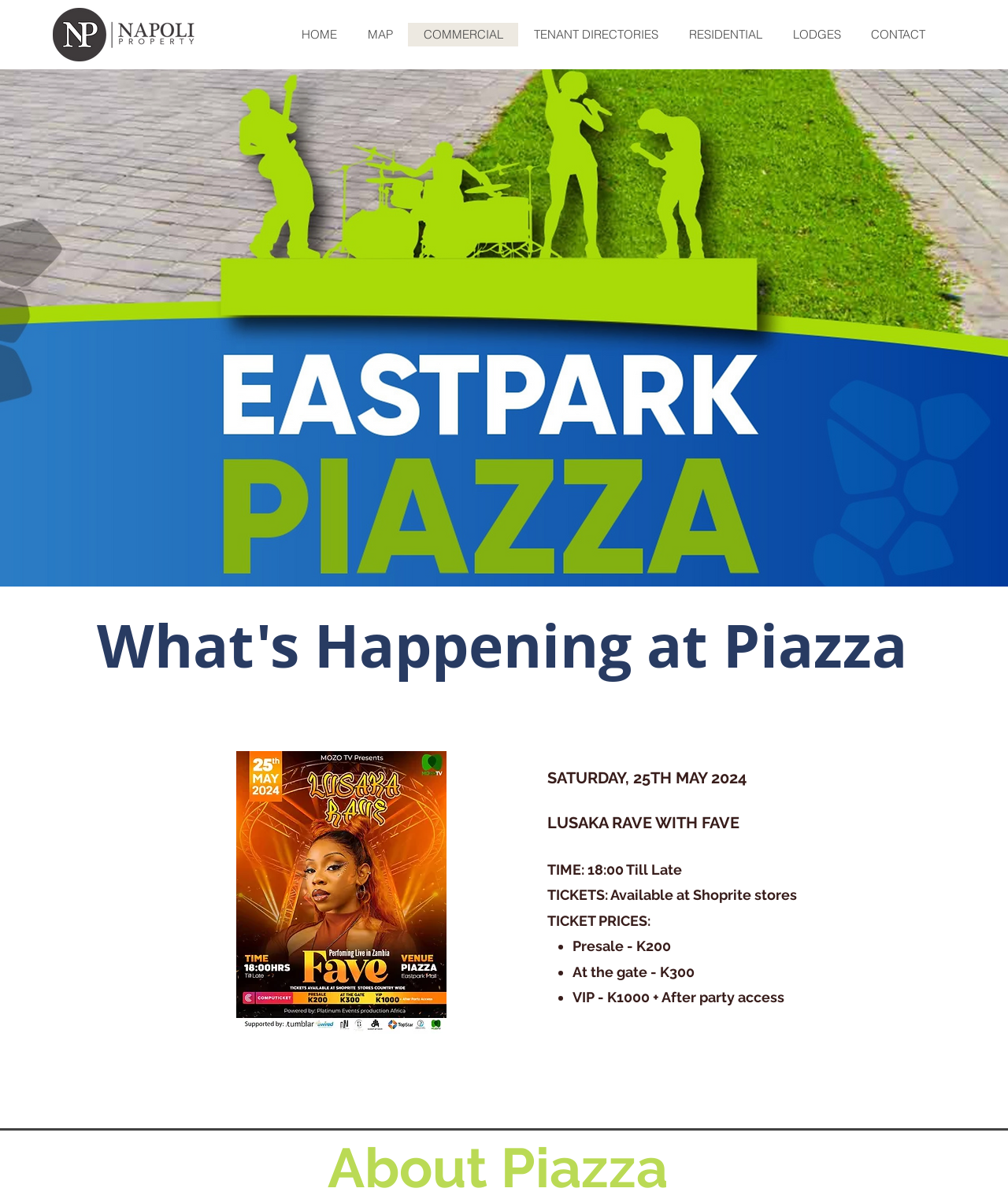Locate the UI element described by COMMERCIAL and provide its bounding box coordinates. Use the format (top-left x, top-left y, bottom-right x, bottom-right y) with all values as floating point numbers between 0 and 1.

[0.405, 0.019, 0.514, 0.039]